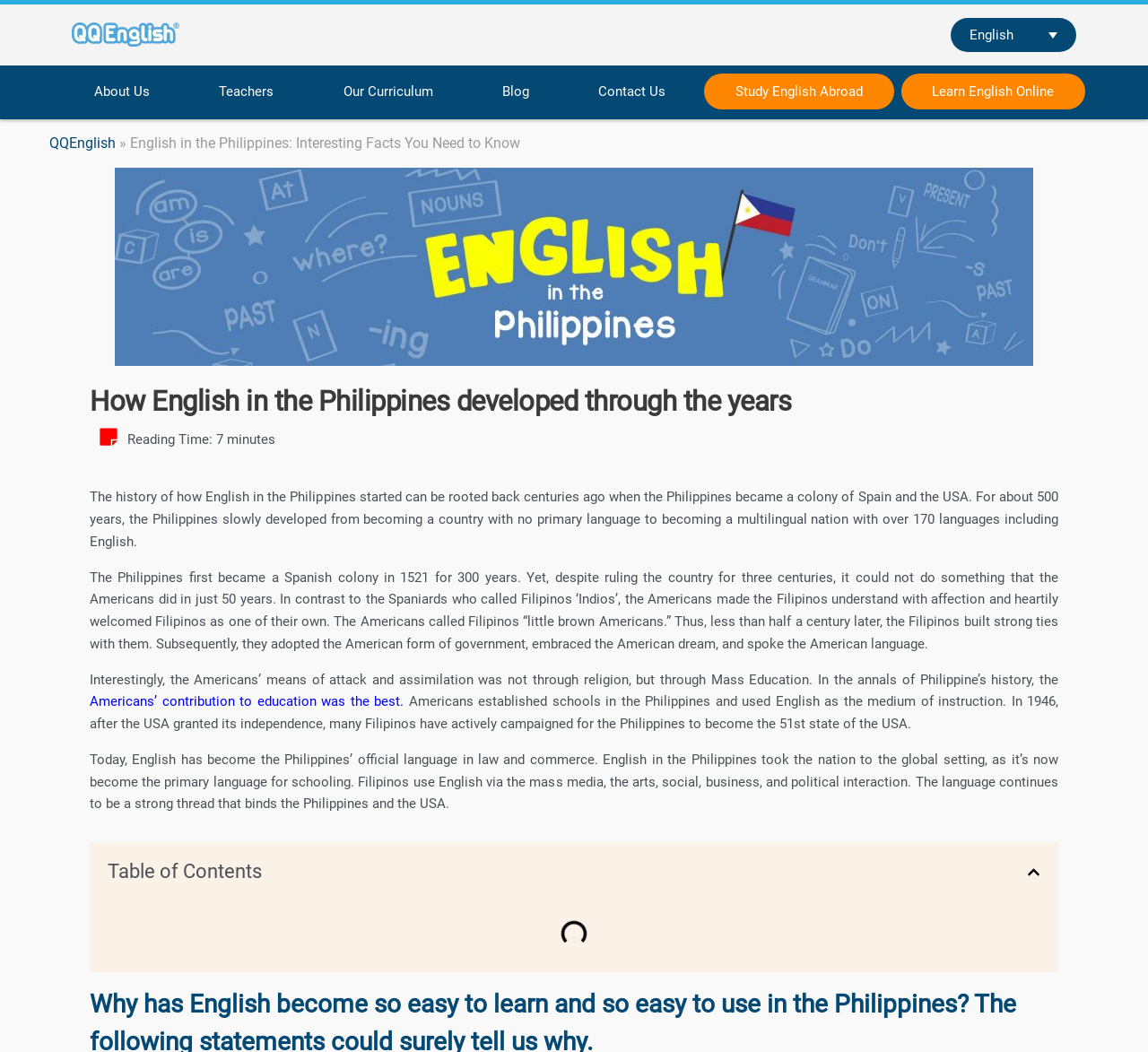What is the estimated reading time of the article?
Please answer the question as detailed as possible.

The estimated reading time of the article is 7 minutes, as indicated by the static text 'Reading Time: 7 minutes' on the webpage.